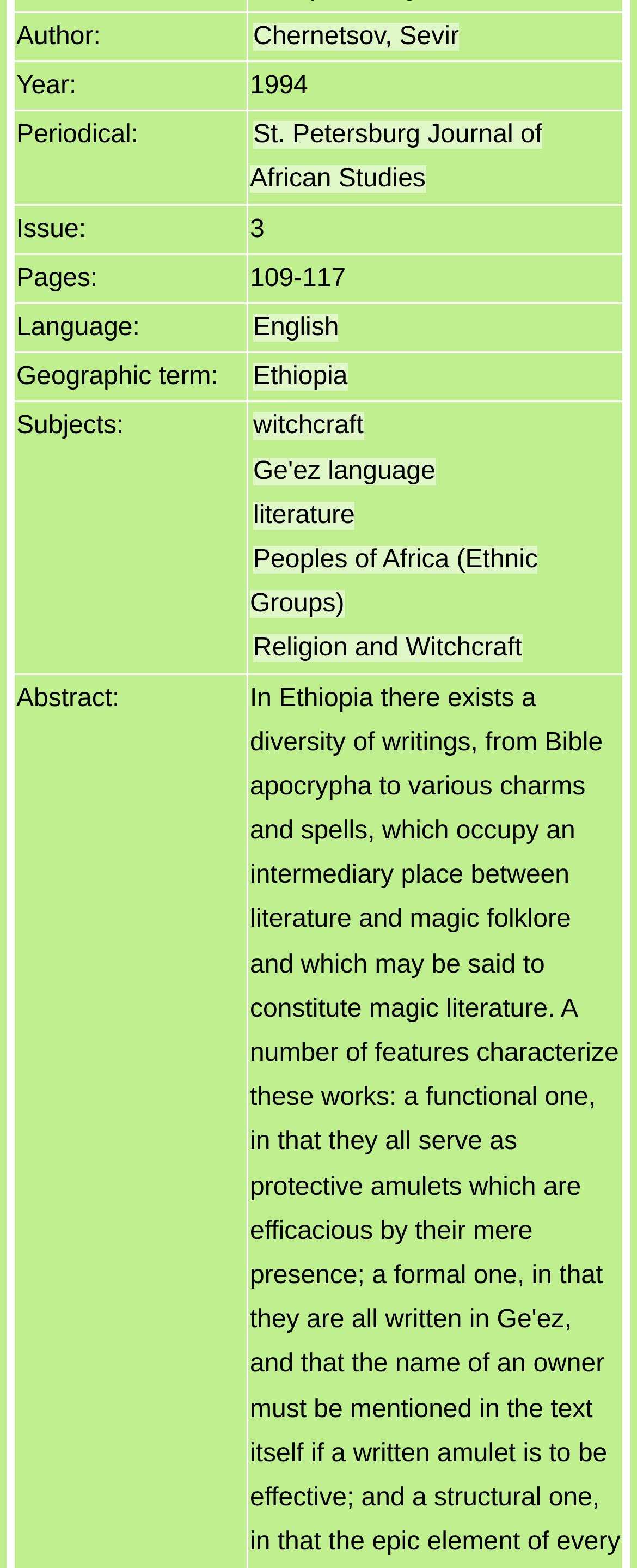Find the bounding box of the UI element described as: "makeup". The bounding box coordinates should be given as four float values between 0 and 1, i.e., [left, top, right, bottom].

None